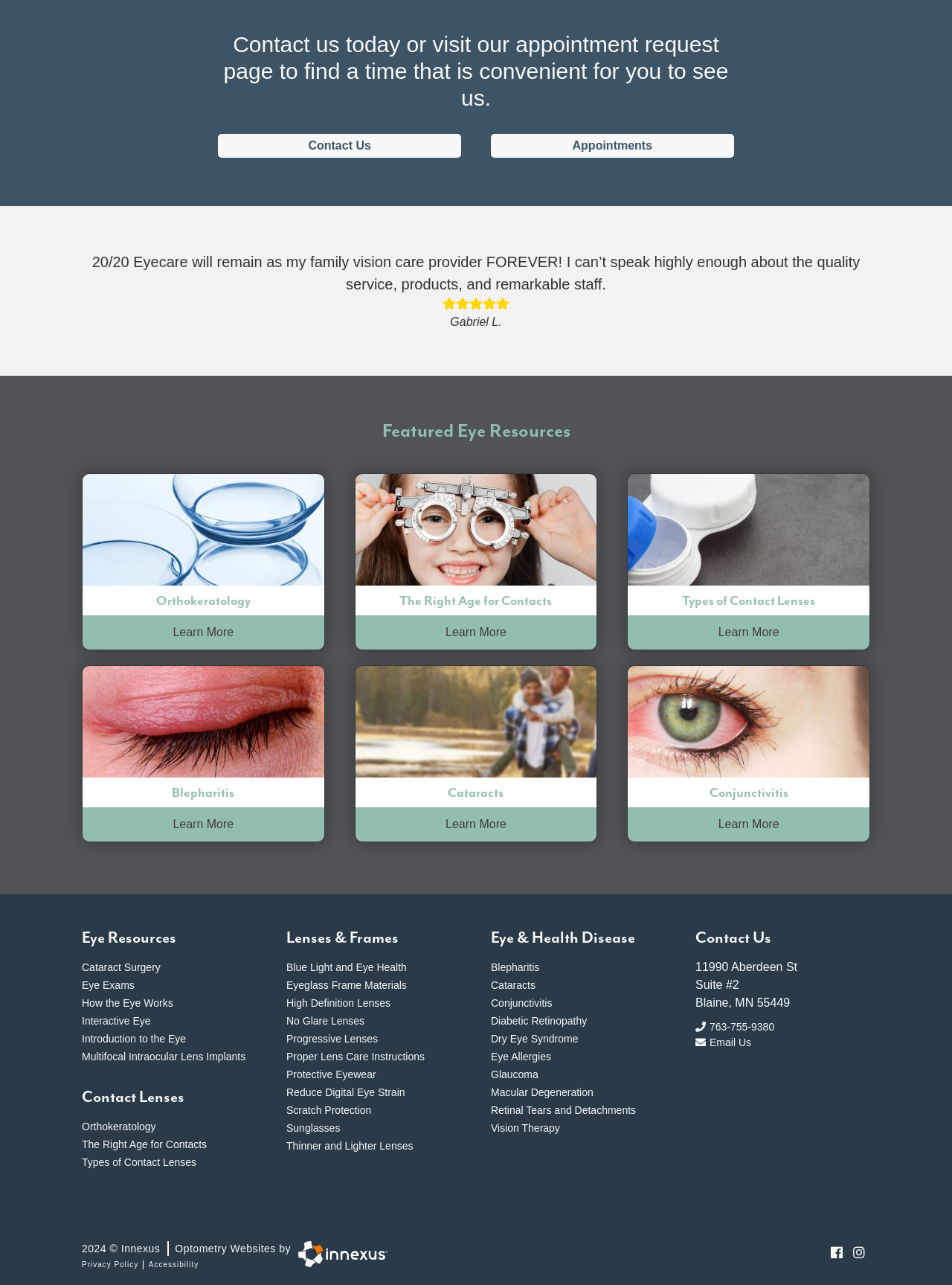Please identify the bounding box coordinates of the area that needs to be clicked to follow this instruction: "Click Contact Us".

[0.229, 0.104, 0.484, 0.123]